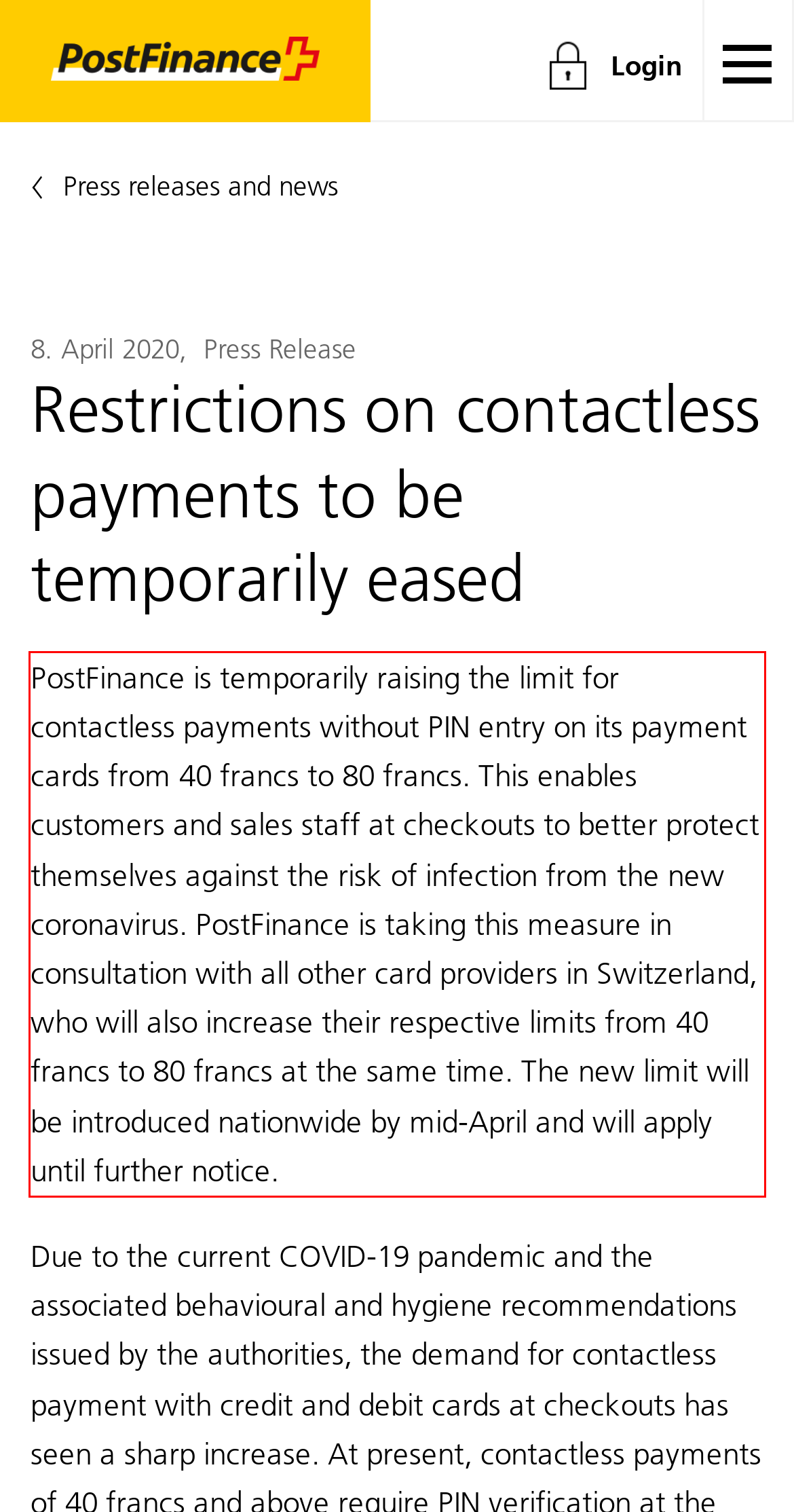Look at the screenshot of the webpage, locate the red rectangle bounding box, and generate the text content that it contains.

PostFinance is temporarily raising the limit for contactless payments without PIN entry on its payment cards from 40 francs to 80 francs. This enables customers and sales staff at checkouts to better protect themselves against the risk of infection from the new coronavirus. PostFinance is taking this measure in consultation with all other card providers in Switzerland, who will also increase their respective limits from 40 francs to 80 francs at the same time. The new limit will be introduced nationwide by mid-April and will apply until further notice.